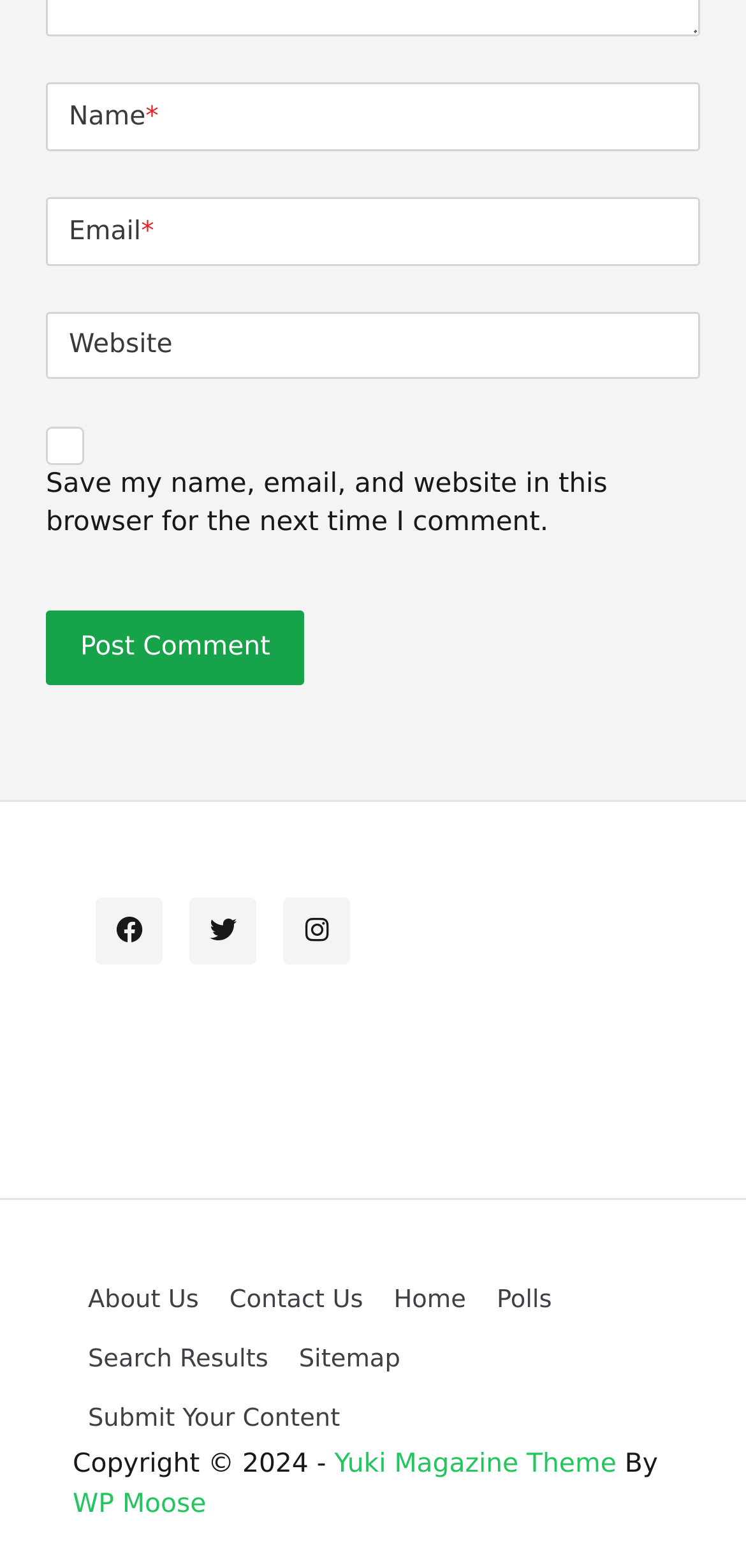Please answer the following question using a single word or phrase: 
How many social media links are there below the 'Post Comment' button?

3